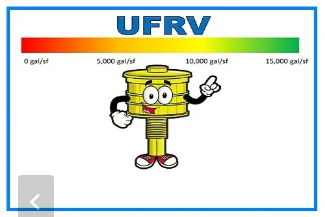Generate a detailed caption for the image.

The image features a vibrant, cartoonish character representing UFRV (which stands for a specific type of filter mechanism). The character is designed to look like a friendly filter; it has a cheerful face, arms, and feet, suggesting an approachable persona. The filter character is wearing red sneakers and is gesturing with one hand, likely to engage or inform viewers.

Above the character, the text "UFRV" is prominently displayed, indicating the subject of the image. In the background, there’s a color gradient ranging from red to green, which appears to indicate a range of flow rates measured in gallons per square foot (gal/sf). Specifically, the left-most side features “0 gal/sf,” while the right displays “15,000 gal/sf,” with "5,000 gal/sf" and "10,000 gal/sf" labeled accordingly in between. This gradient may serve as a visual guide to understanding the efficiency or flow capacity represented by the UFRV system.

Overall, the image effectively combines playful imagery with informative graphics, aiming to educate viewers about UFRV's capabilities in a fun manner.